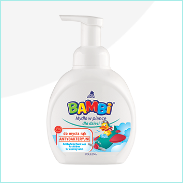Provide a comprehensive description of the image.

This image features a bottle of BAMBI baby care cream, designed for gentle skin care. The cream is packaged in a white, pump-style bottle that prominently displays the brand name "BAMBI" in colorful letters, ensuring easy identification. The label includes images of playful elements, likely appealing to both parents and their babies. This baby care cream is highlighted for its beneficial ingredients, which include allantoin and D-panthenol, as well as vitamin F (EFA), indicating its focus on moisturizing and soothing the skin. The product has also been dermatologically tested, emphasizing its safety and suitability for delicate baby skin.